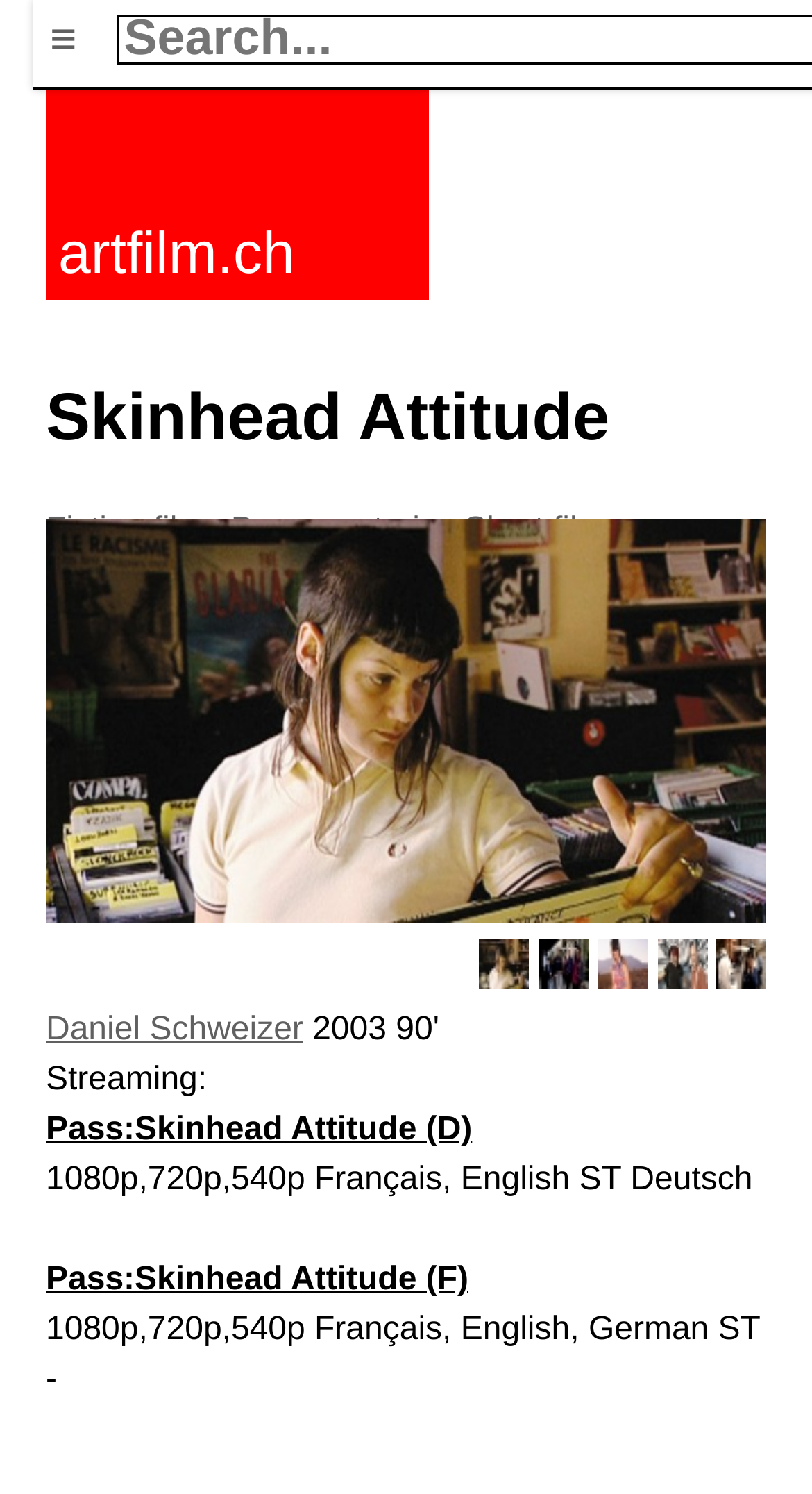Using the elements shown in the image, answer the question comprehensively: What is the IP address shown on the webpage?

I found the answer by looking at the StaticText element with the text '14.103.11.0' which is located at [0.056, 0.568, 0.219, 0.588]. This suggests that the IP address shown on the webpage is 14.103.11.0.